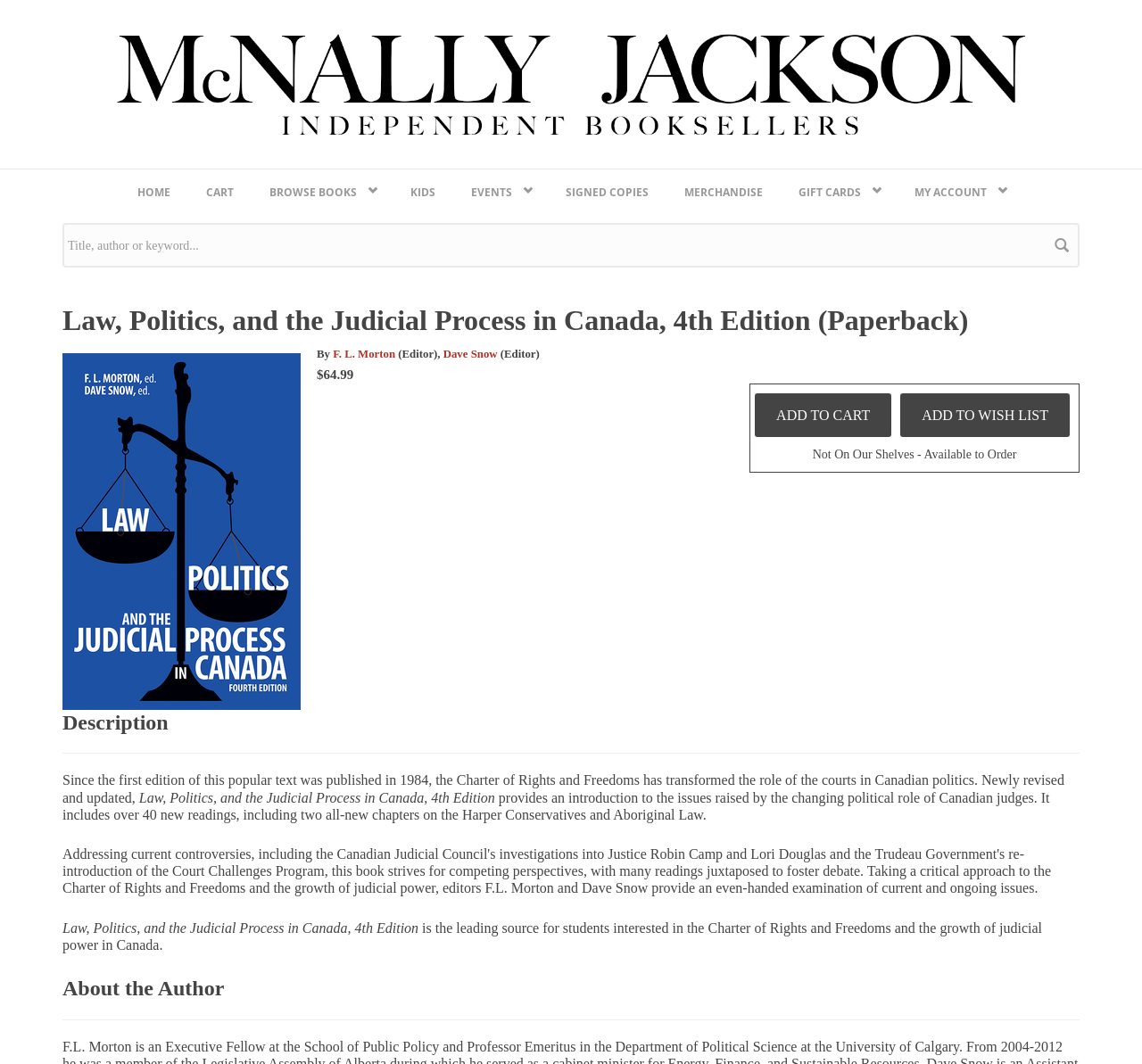Based on the image, provide a detailed and complete answer to the question: 
How many new chapters are added in this edition?

I found the number of new chapters added in this edition by looking at the section that describes the book's details, where I saw the text mentioning that this edition includes 'two all-new chapters'.